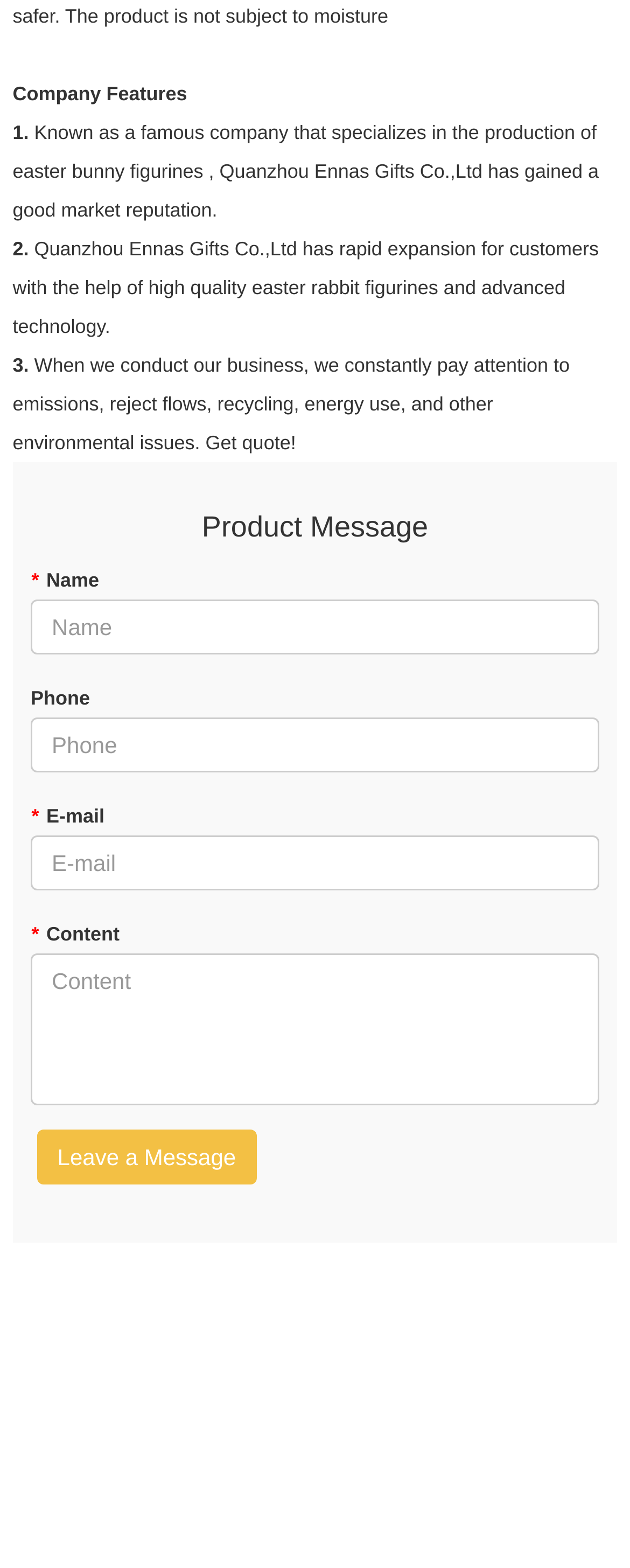Predict the bounding box coordinates for the UI element described as: "Renu Mathew". The coordinates should be four float numbers between 0 and 1, presented as [left, top, right, bottom].

None